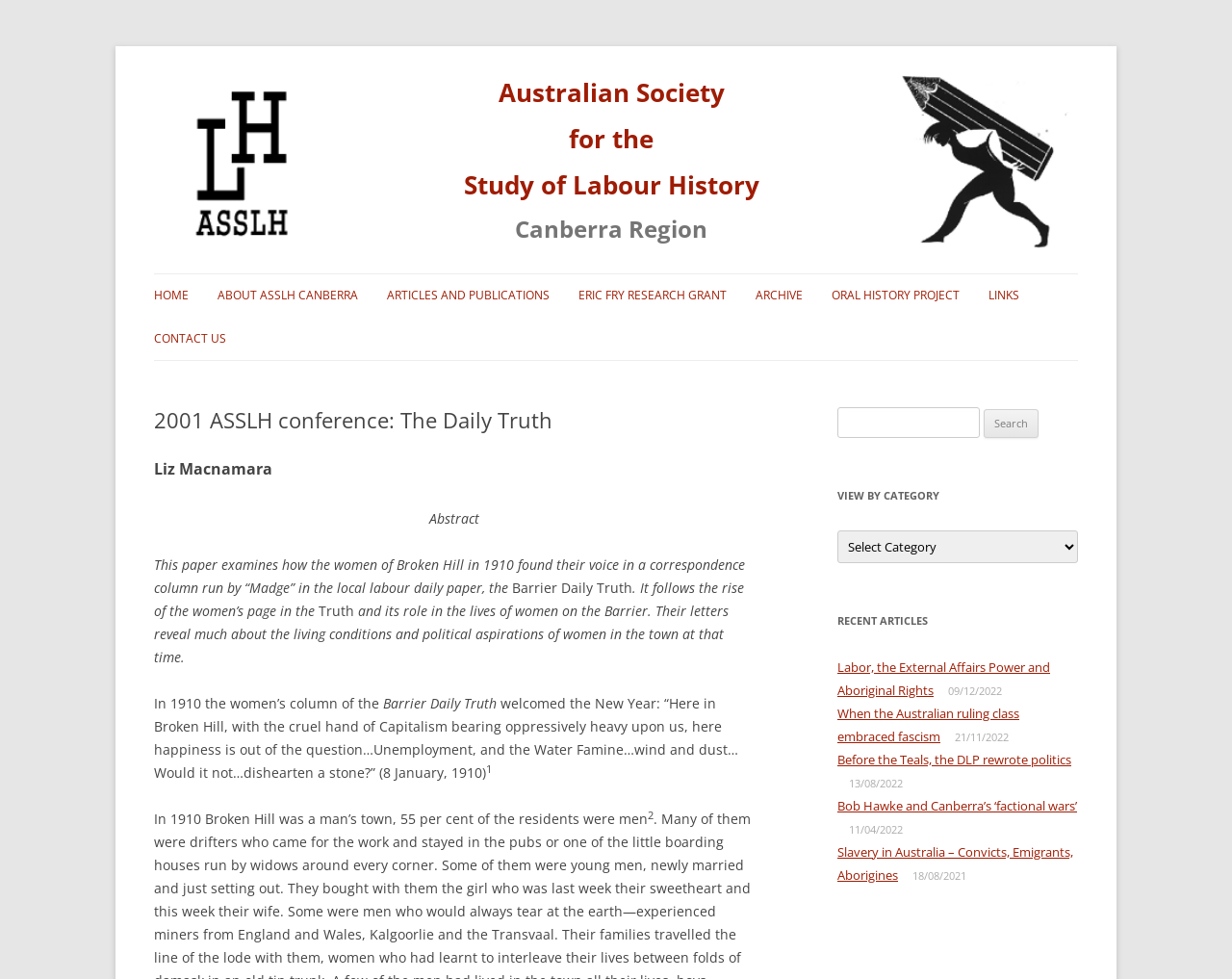Use a single word or phrase to answer the question:
What is the name of the organization?

Australian Society for the Study of Labour History